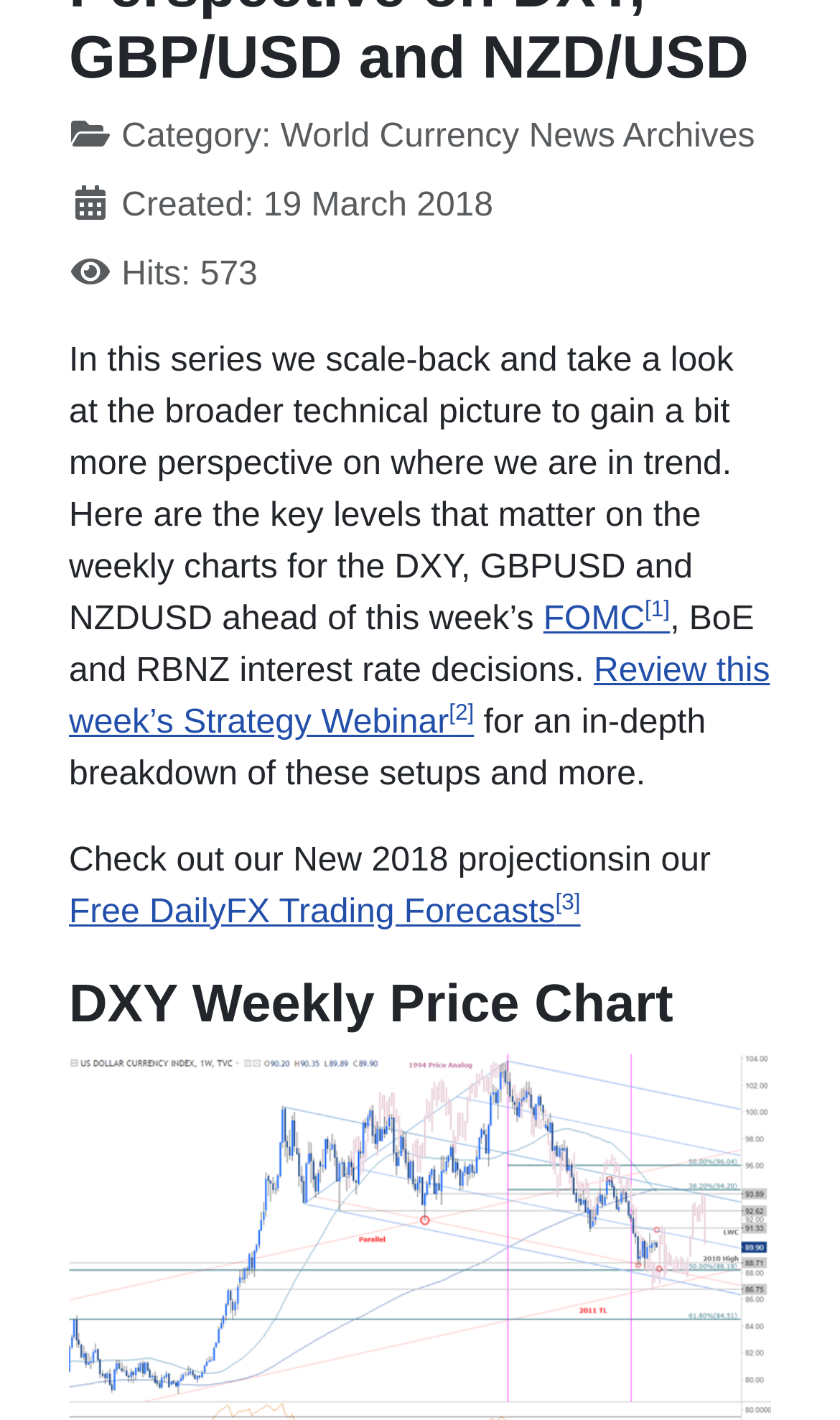What is the category of the news archives?
Give a thorough and detailed response to the question.

The category of the news archives can be determined by looking at the description list detail element, which contains the static text 'Category:' and 'World Currency News Archives'.